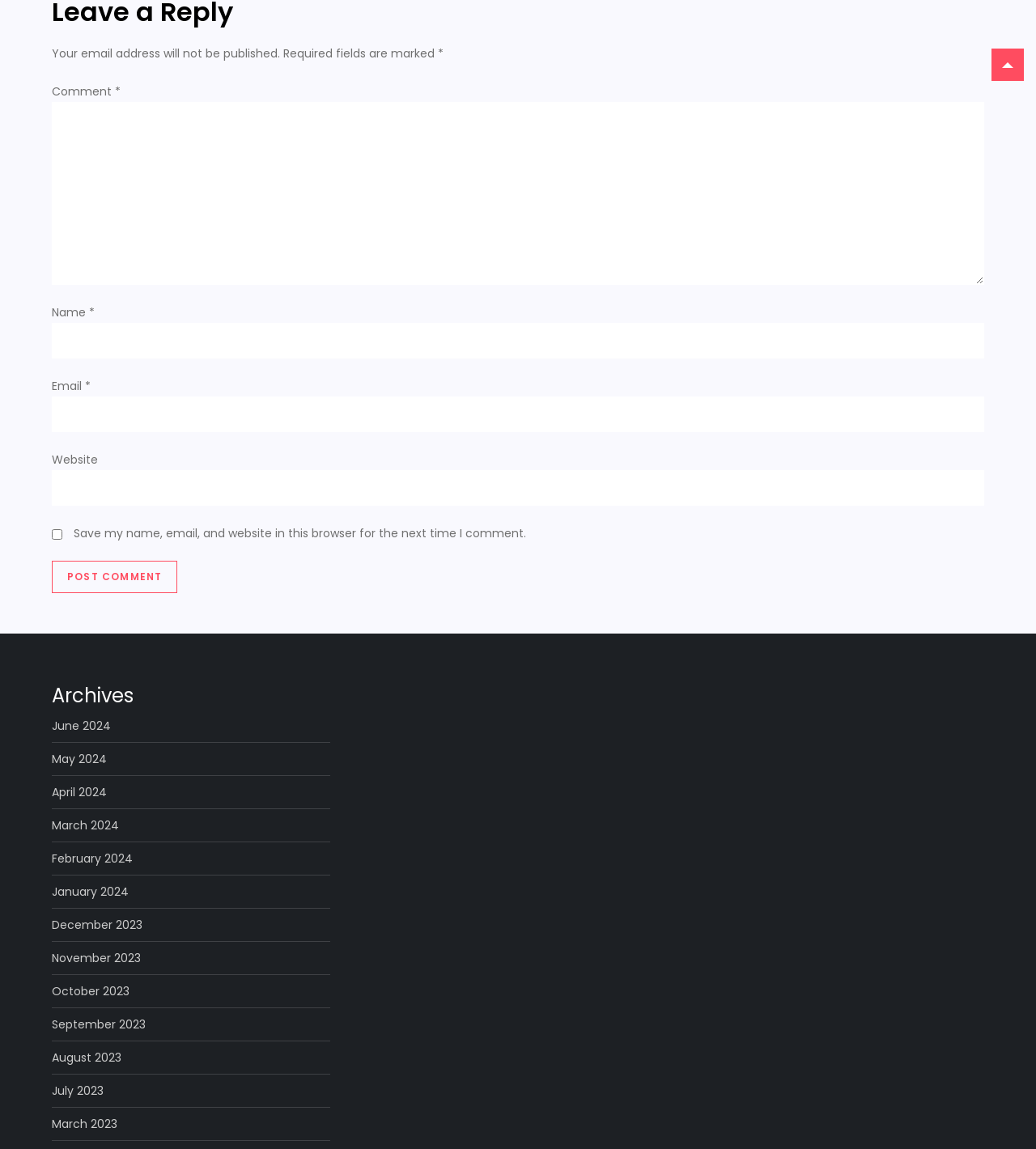Use a single word or phrase to answer the question: 
What is the label of the first textbox?

Comment